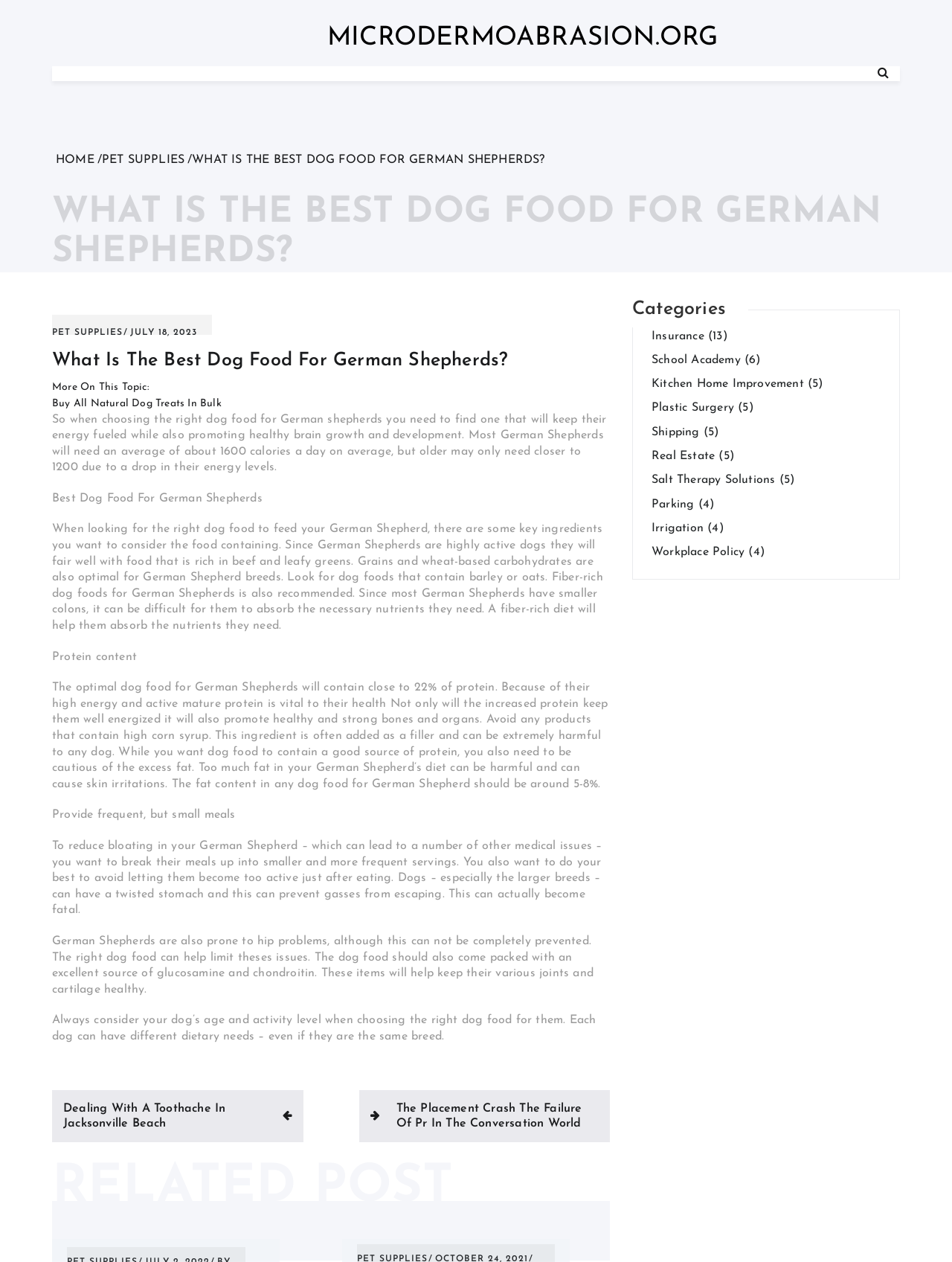Analyze the image and deliver a detailed answer to the question: What is the purpose of breaking meals into smaller and more frequent servings for German Shepherds?

According to the webpage, breaking meals into smaller and more frequent servings helps reduce bloating in German Shepherds, which can lead to a number of other medical issues.